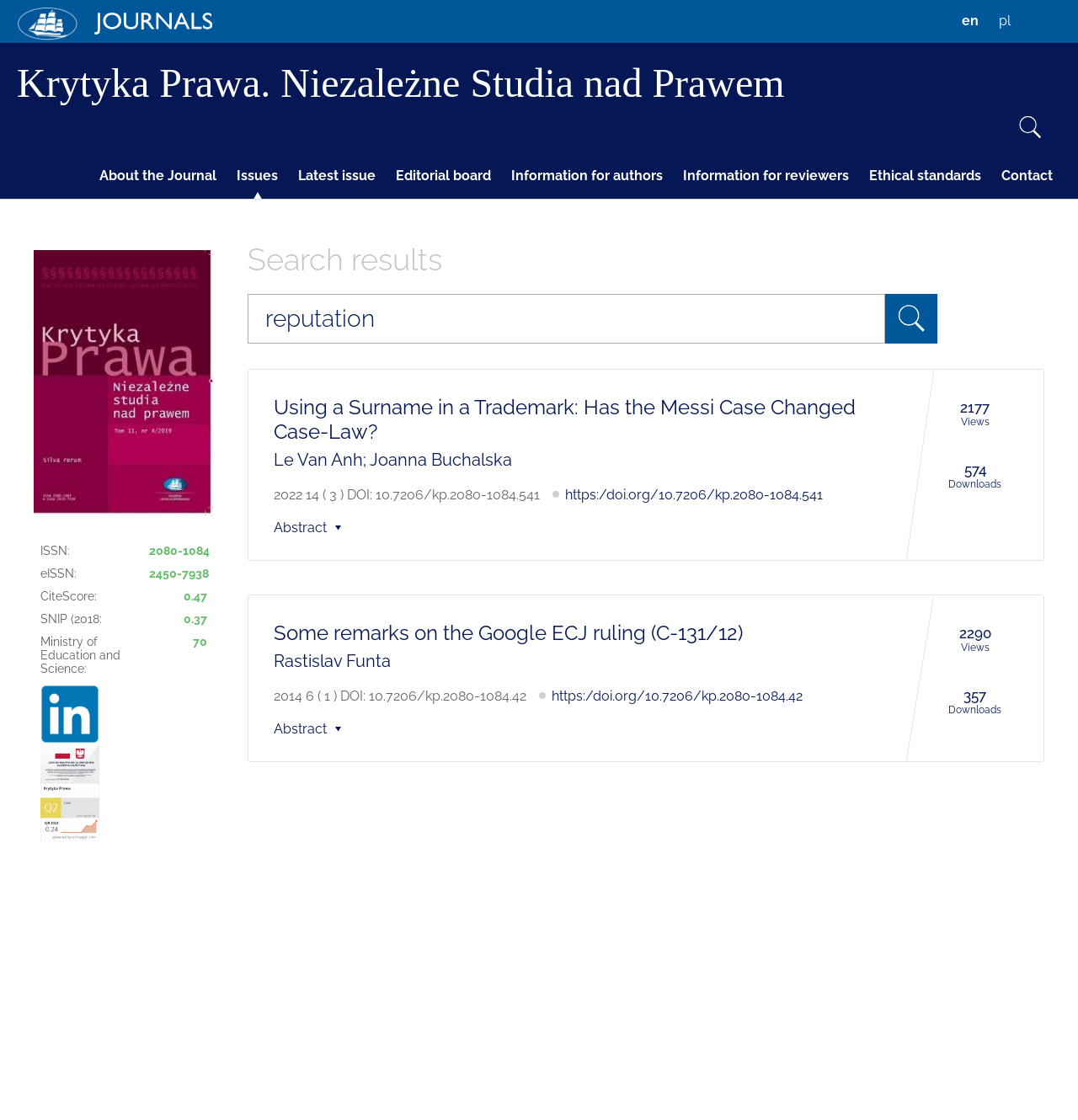Provide the bounding box coordinates for the UI element that is described by this text: "parent_node: Search name="submit" value="Search"". The coordinates should be in the form of four float numbers between 0 and 1: [left, top, right, bottom].

None